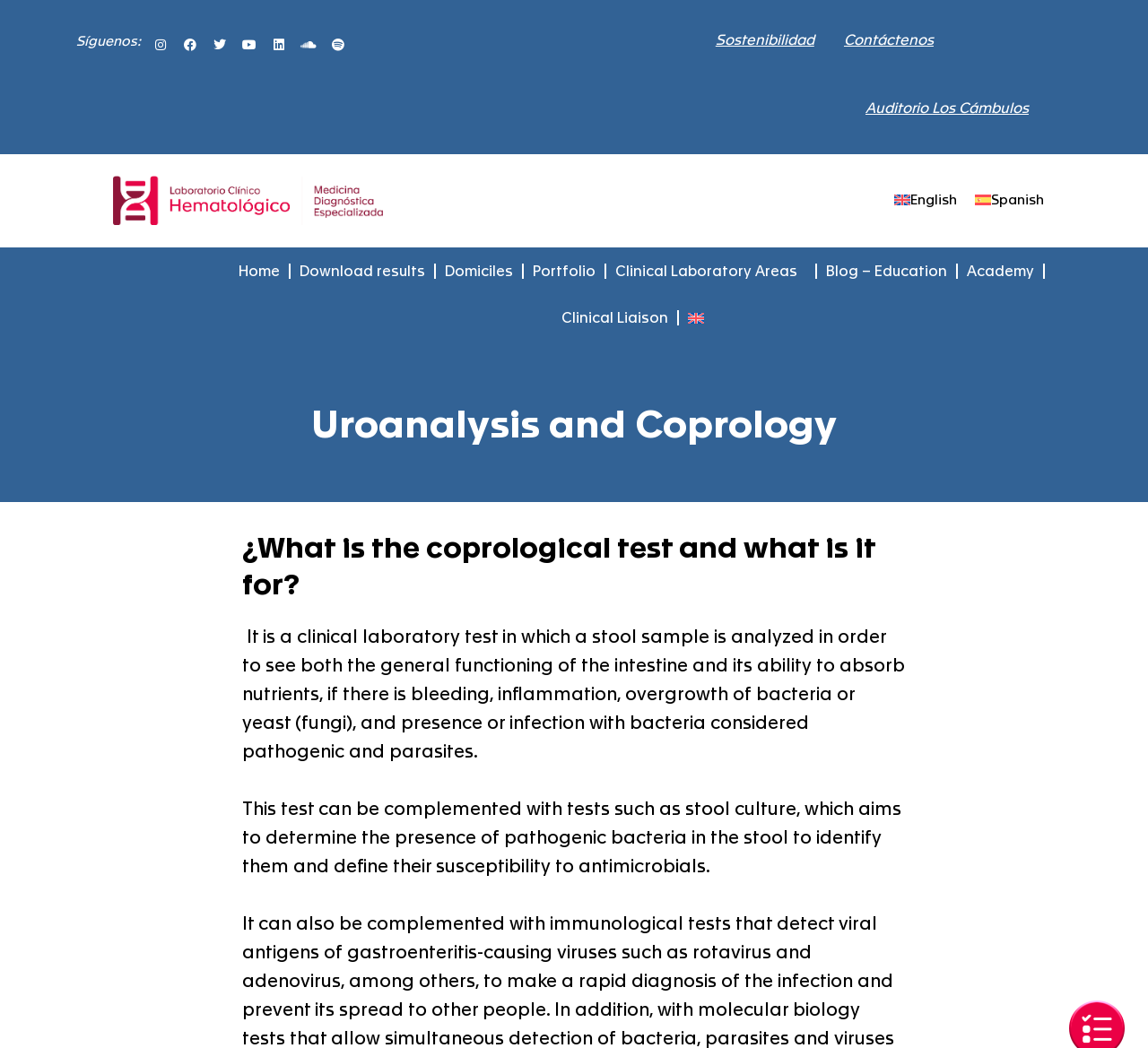Indicate the bounding box coordinates of the element that needs to be clicked to satisfy the following instruction: "Check the 'Blog'". The coordinates should be four float numbers between 0 and 1, i.e., [left, top, right, bottom].

None